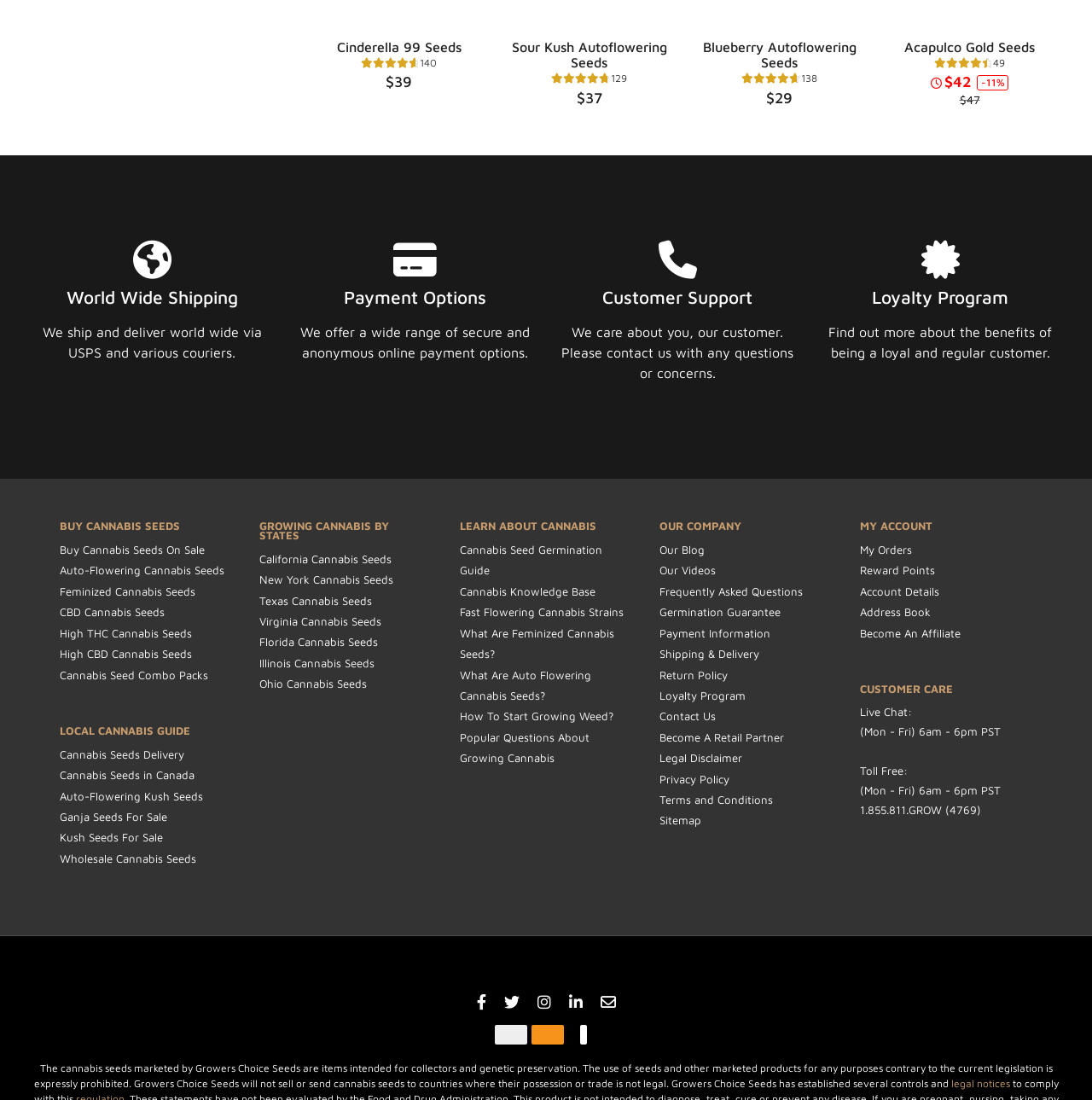Using details from the image, please answer the following question comprehensively:
What type of seeds are available for sale?

The type of seeds available for sale can be inferred by looking at the various links and headings on the webpage, such as 'BUY CANNABIS SEEDS', 'Auto-Flowering Cannabis Seeds', 'Feminized Cannabis Seeds', etc. which all suggest that the seeds being sold are cannabis seeds.